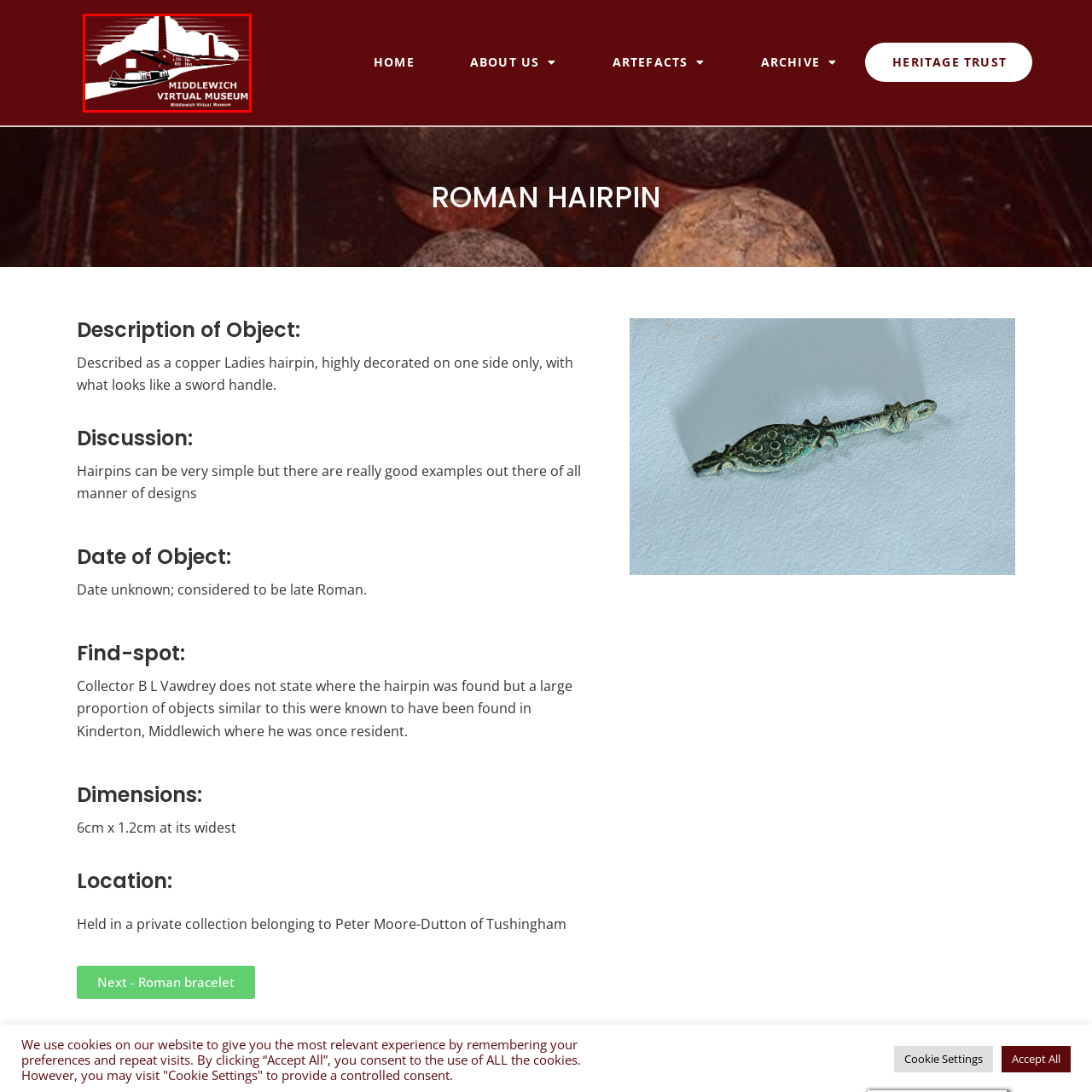Observe the section highlighted in yellow, What is the dominant color of the logo? 
Please respond using a single word or phrase.

Maroon